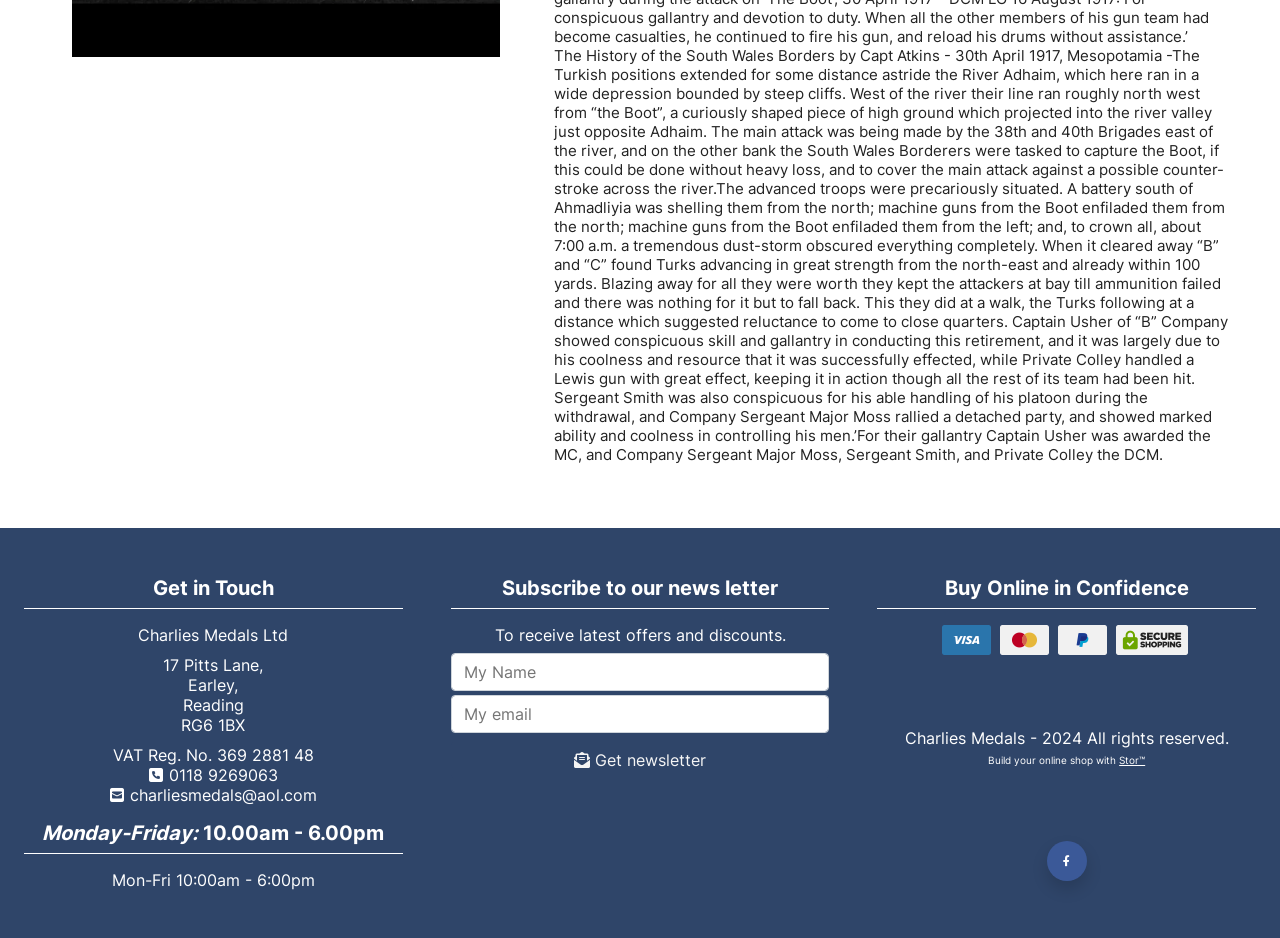Please provide the bounding box coordinates for the UI element as described: "aria-label="Facebook" title="Find us on Facebook"". The coordinates must be four floats between 0 and 1, represented as [left, top, right, bottom].

[0.818, 0.897, 0.849, 0.939]